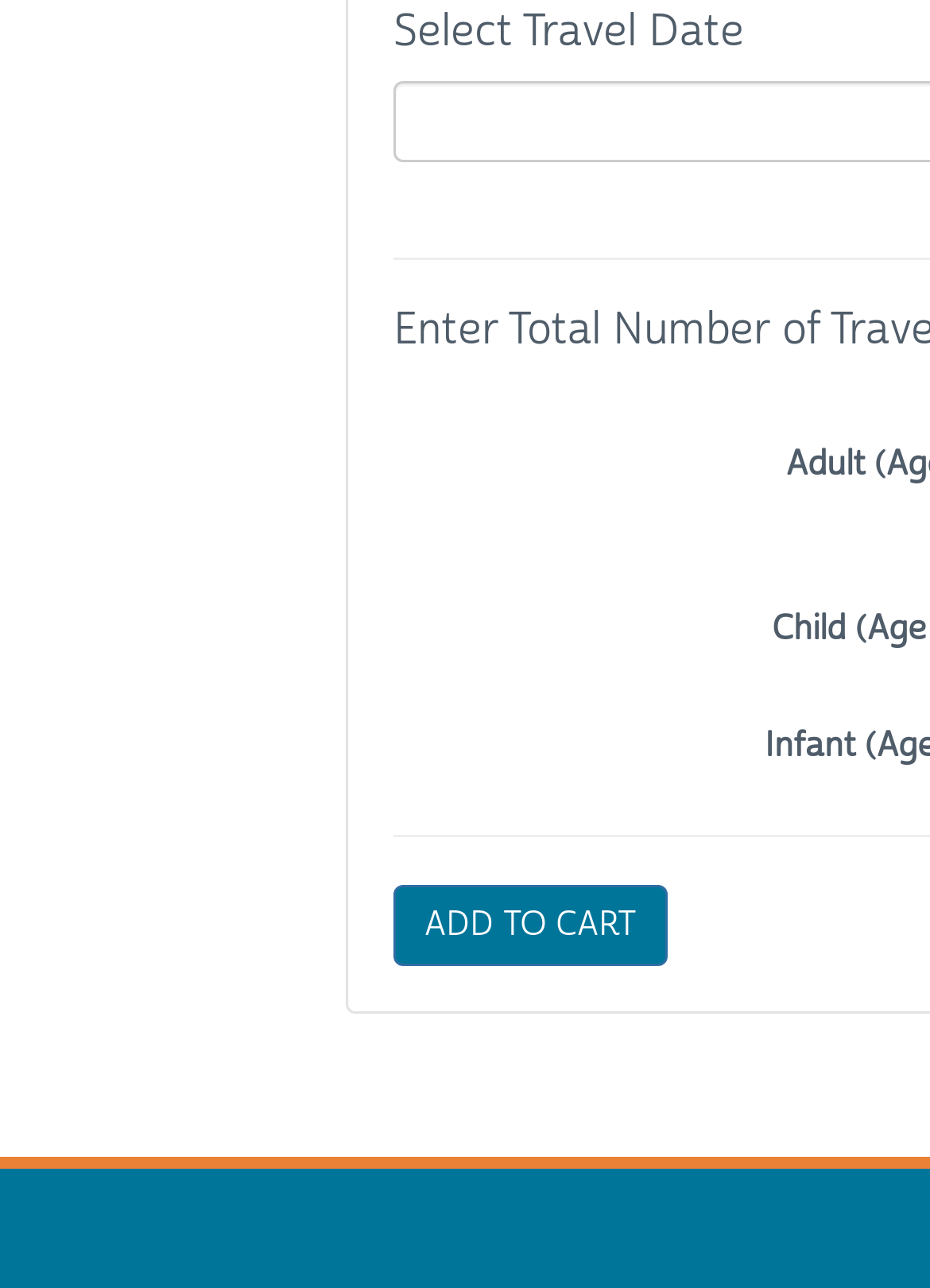Identify the coordinates of the bounding box for the element described below: "ADD TO CART". Return the coordinates as four float numbers between 0 and 1: [left, top, right, bottom].

[0.423, 0.688, 0.718, 0.751]